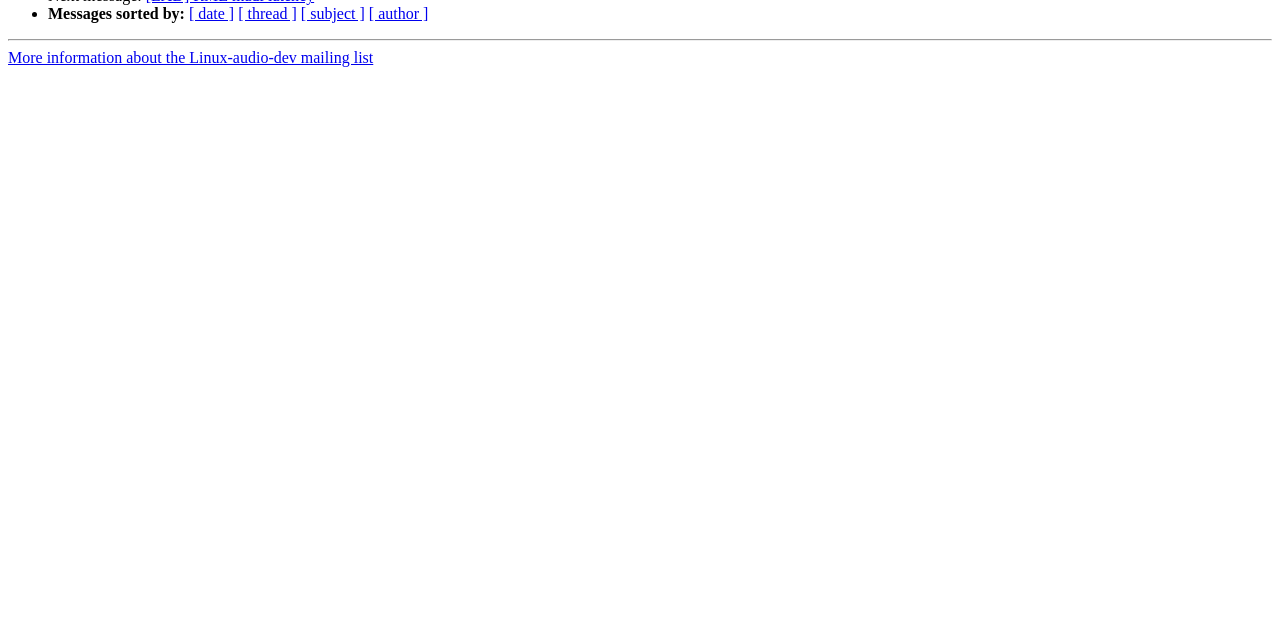Given the element description, predict the bounding box coordinates in the format (top-left x, top-left y, bottom-right x, bottom-right y), using floating point numbers between 0 and 1: [ subject ]

[0.235, 0.008, 0.285, 0.035]